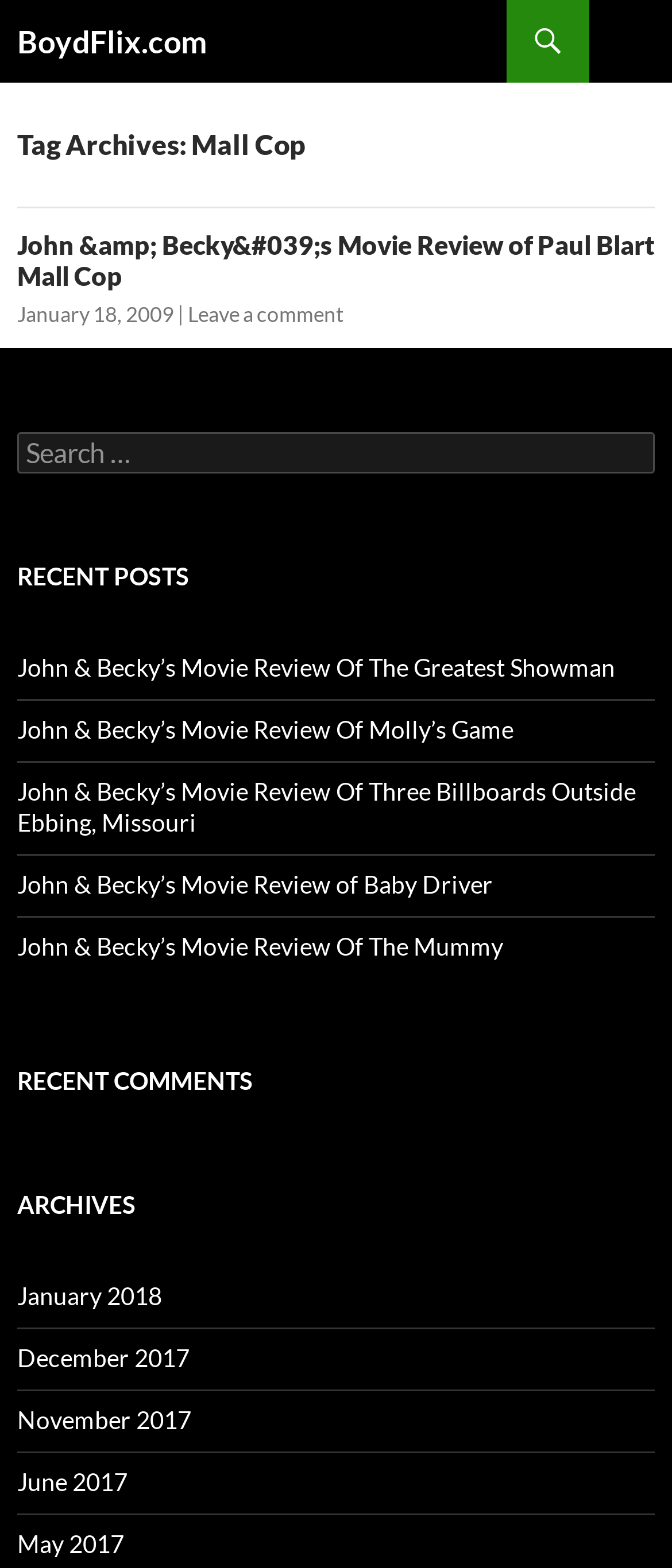Please locate the bounding box coordinates of the element that should be clicked to complete the given instruction: "View recent posts".

[0.026, 0.407, 0.974, 0.624]